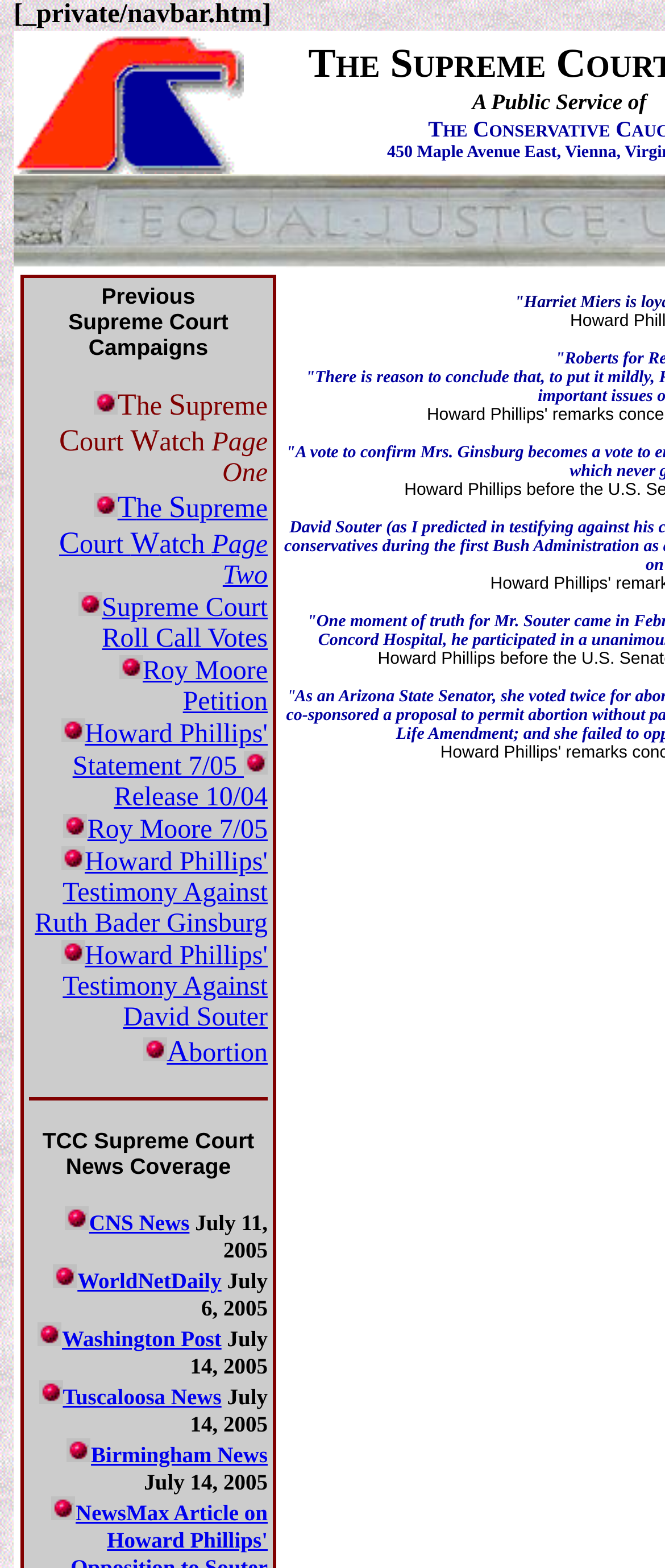What type of content is featured on this webpage?
Using the picture, provide a one-word or short phrase answer.

News articles and links